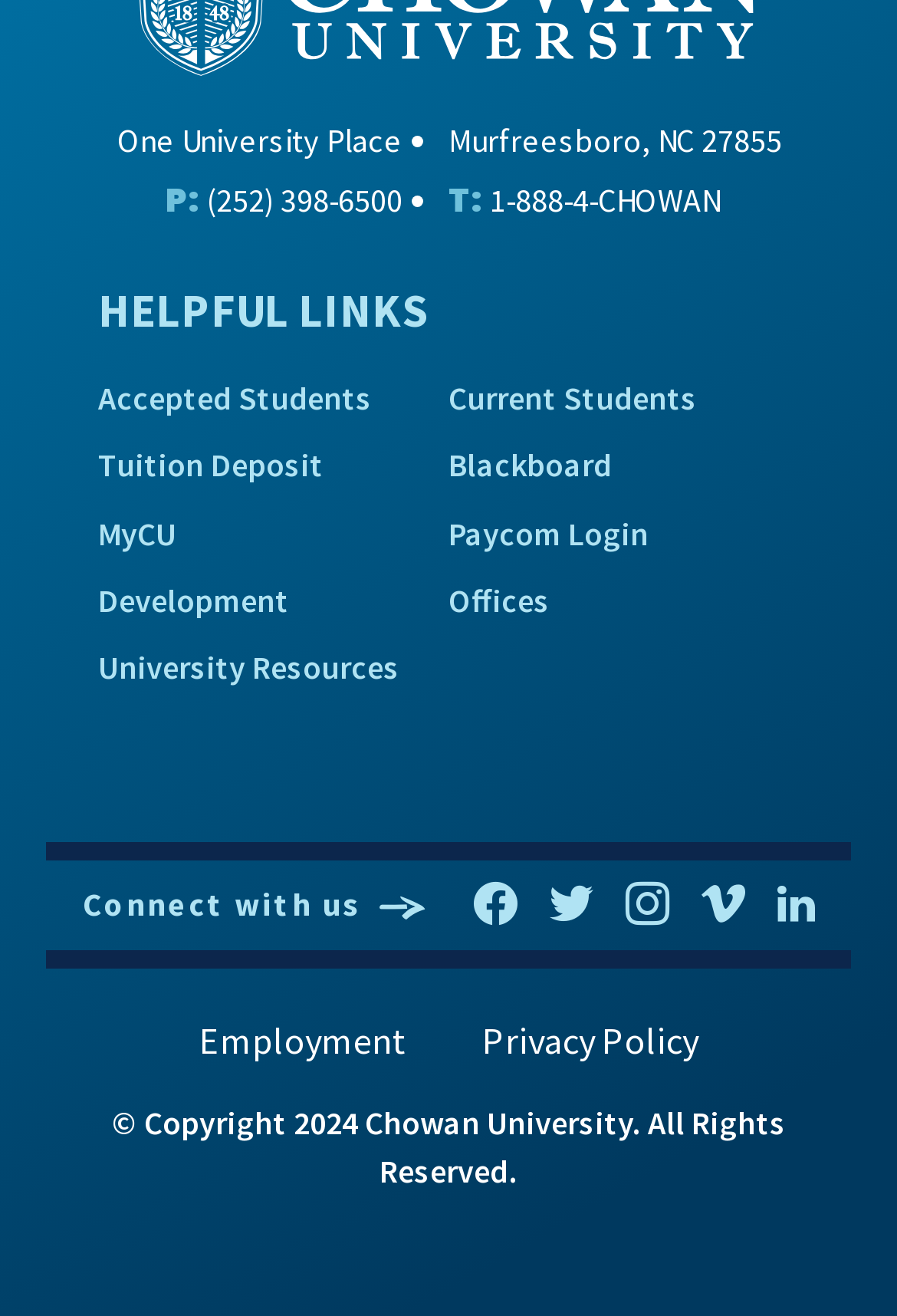Identify the bounding box for the described UI element: "(252) 398-6500".

[0.231, 0.136, 0.449, 0.168]